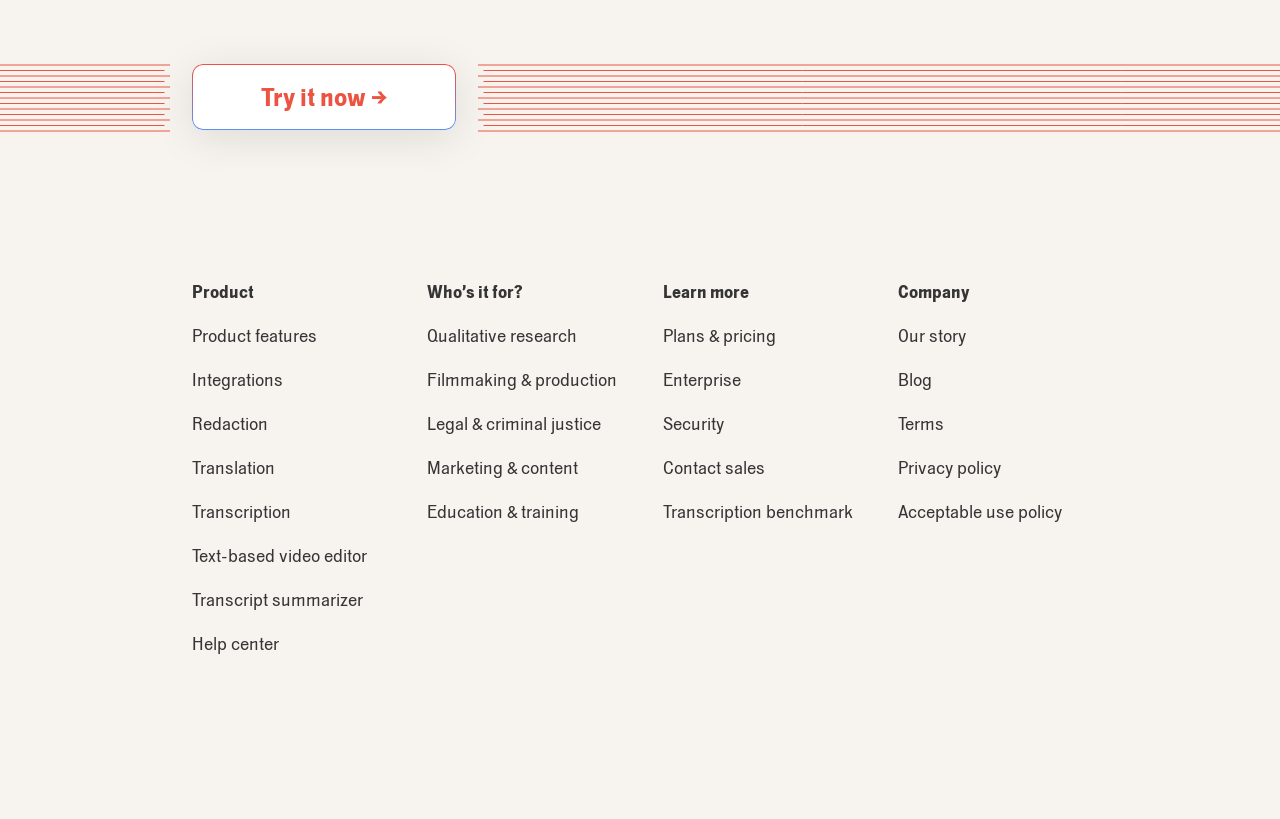How many links are under 'Learn more'?
Can you provide a detailed and comprehensive answer to the question?

I counted the number of links under the 'Learn more' heading, which are 'Plans & pricing', 'Enterprise', 'Security', 'Contact sales', and 'Transcription benchmark'.